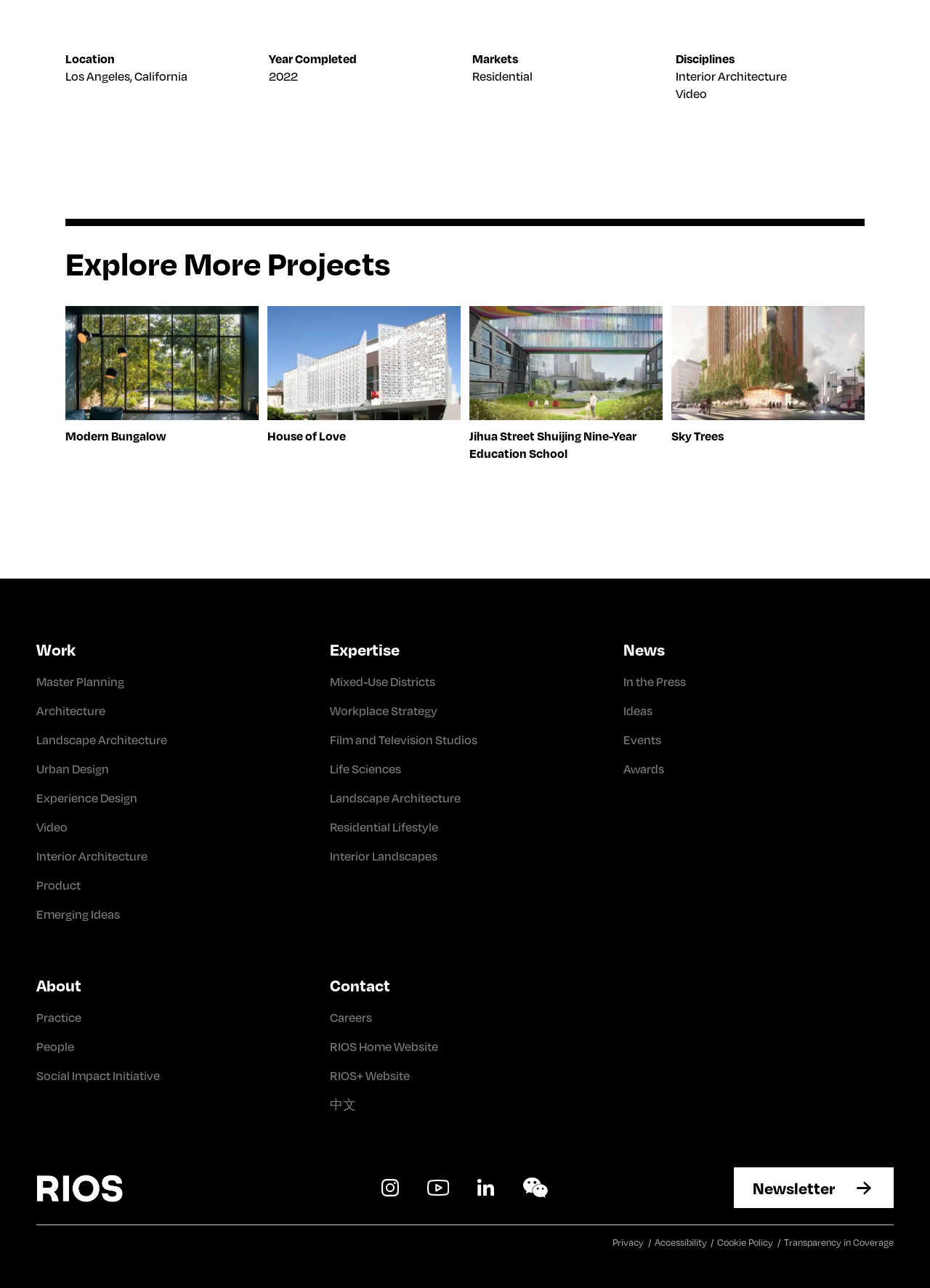Please identify the bounding box coordinates of the element that needs to be clicked to execute the following command: "Follow RIOS on Instagram". Provide the bounding box using four float numbers between 0 and 1, formatted as [left, top, right, bottom].

[0.402, 0.908, 0.437, 0.936]